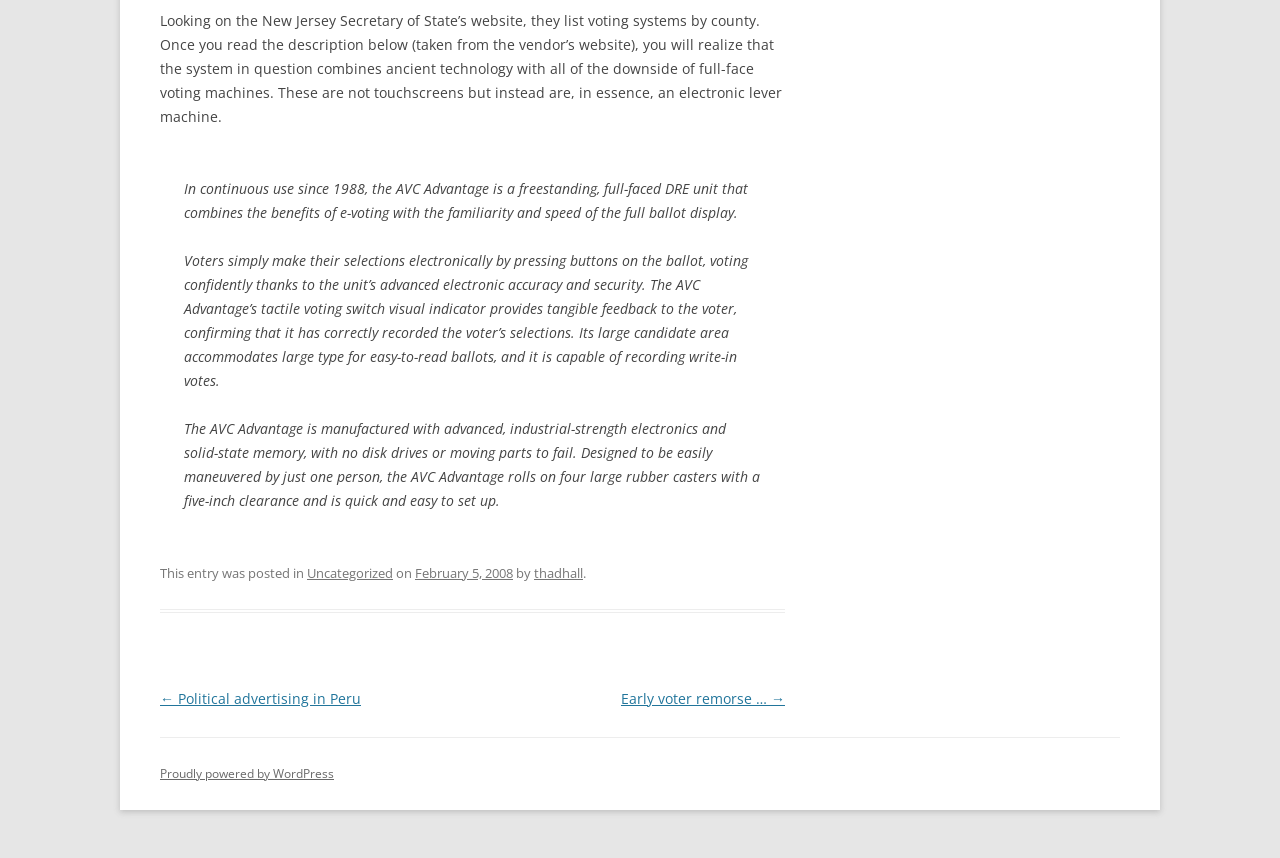Give the bounding box coordinates for the element described by: "← Political advertising in Peru".

[0.125, 0.803, 0.282, 0.825]